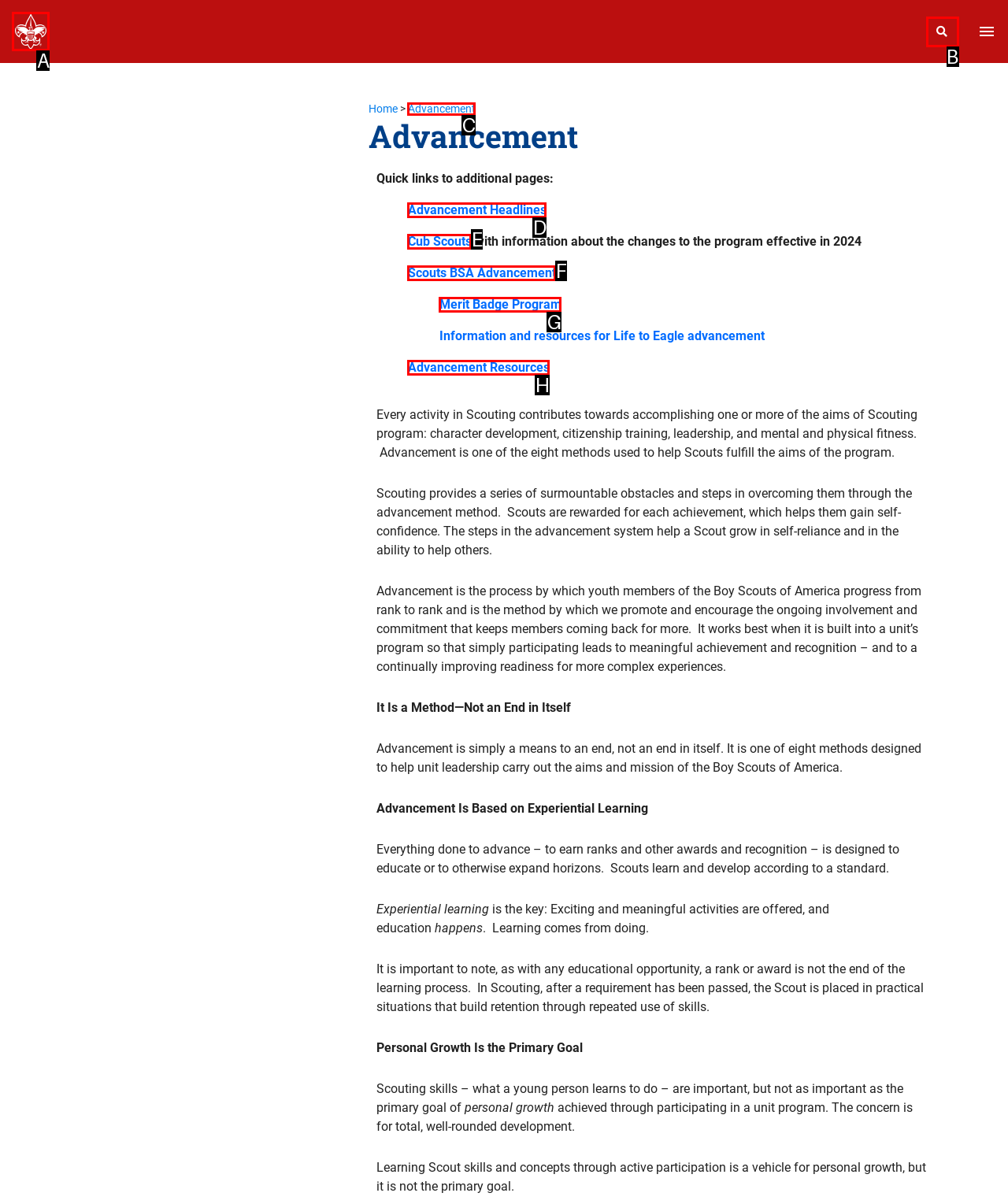Determine the letter of the UI element that will complete the task: Browse the 'About Us' page
Reply with the corresponding letter.

None